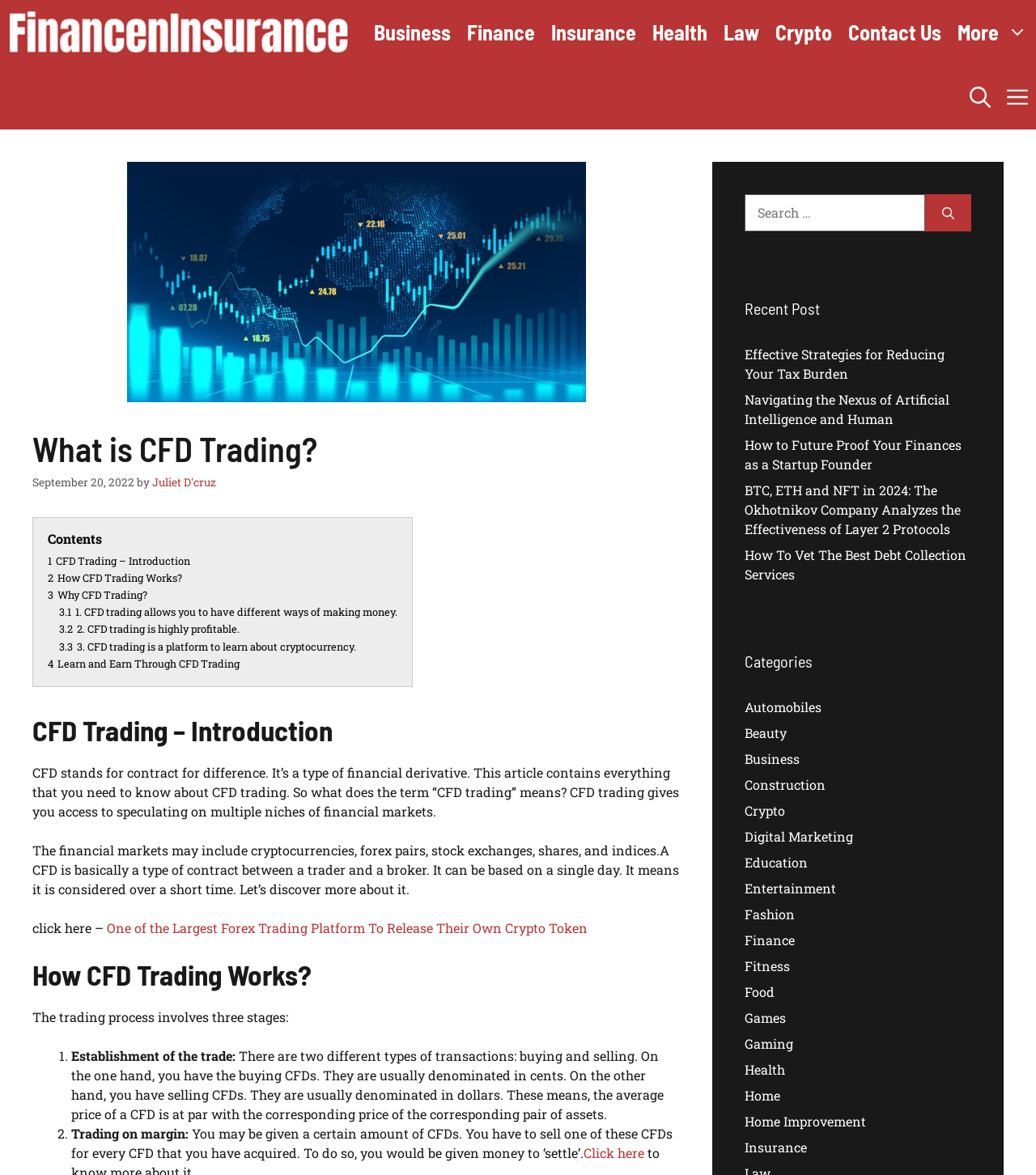Given the element description, predict the bounding box coordinates in the format (top-left x, top-left y, bottom-right x, bottom-right y), using floating point numbers between 0 and 1: Crypto

[0.741, 0.0, 0.811, 0.055]